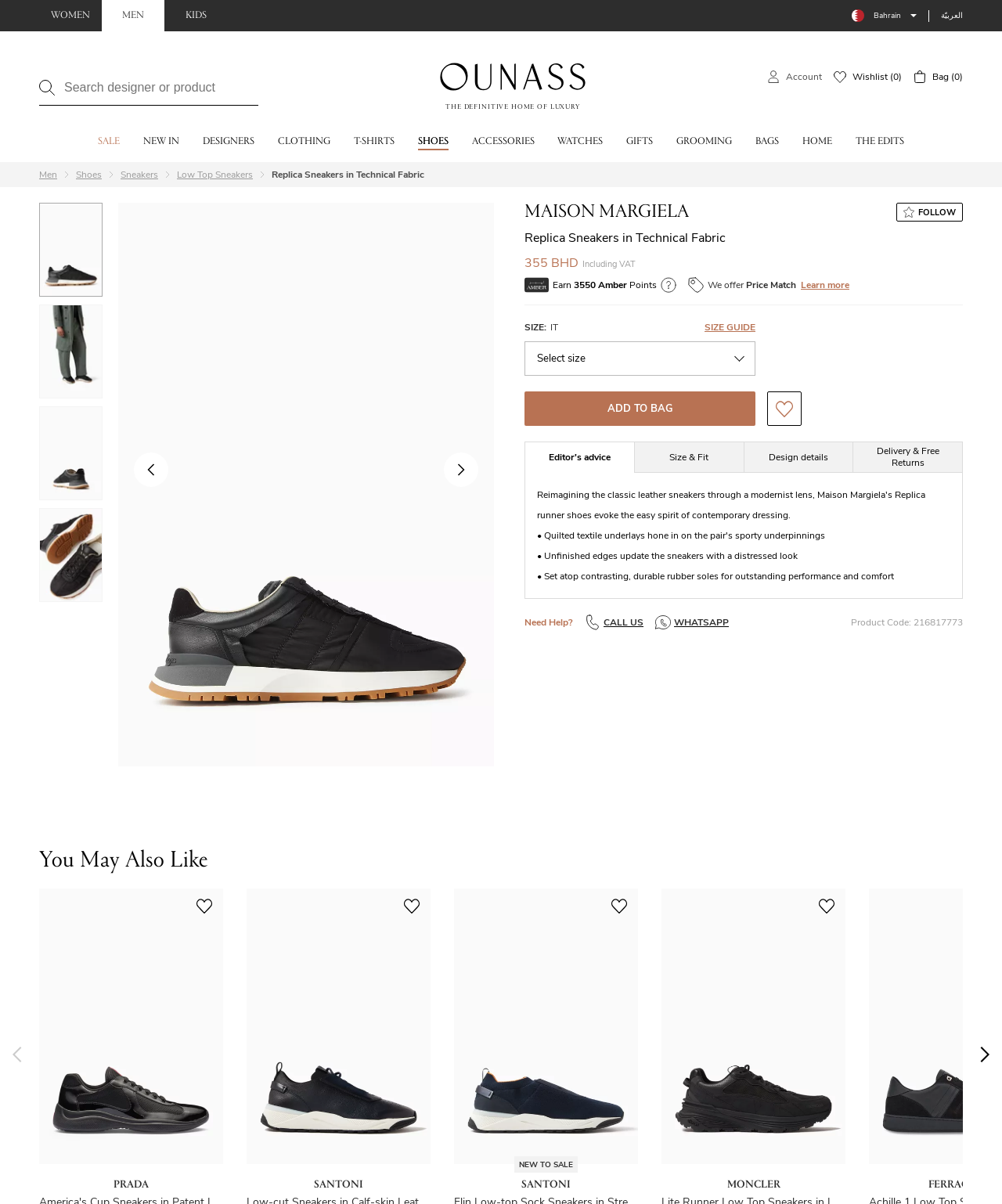Give the bounding box coordinates for the element described by: "WOMEN".

[0.039, 0.0, 0.102, 0.026]